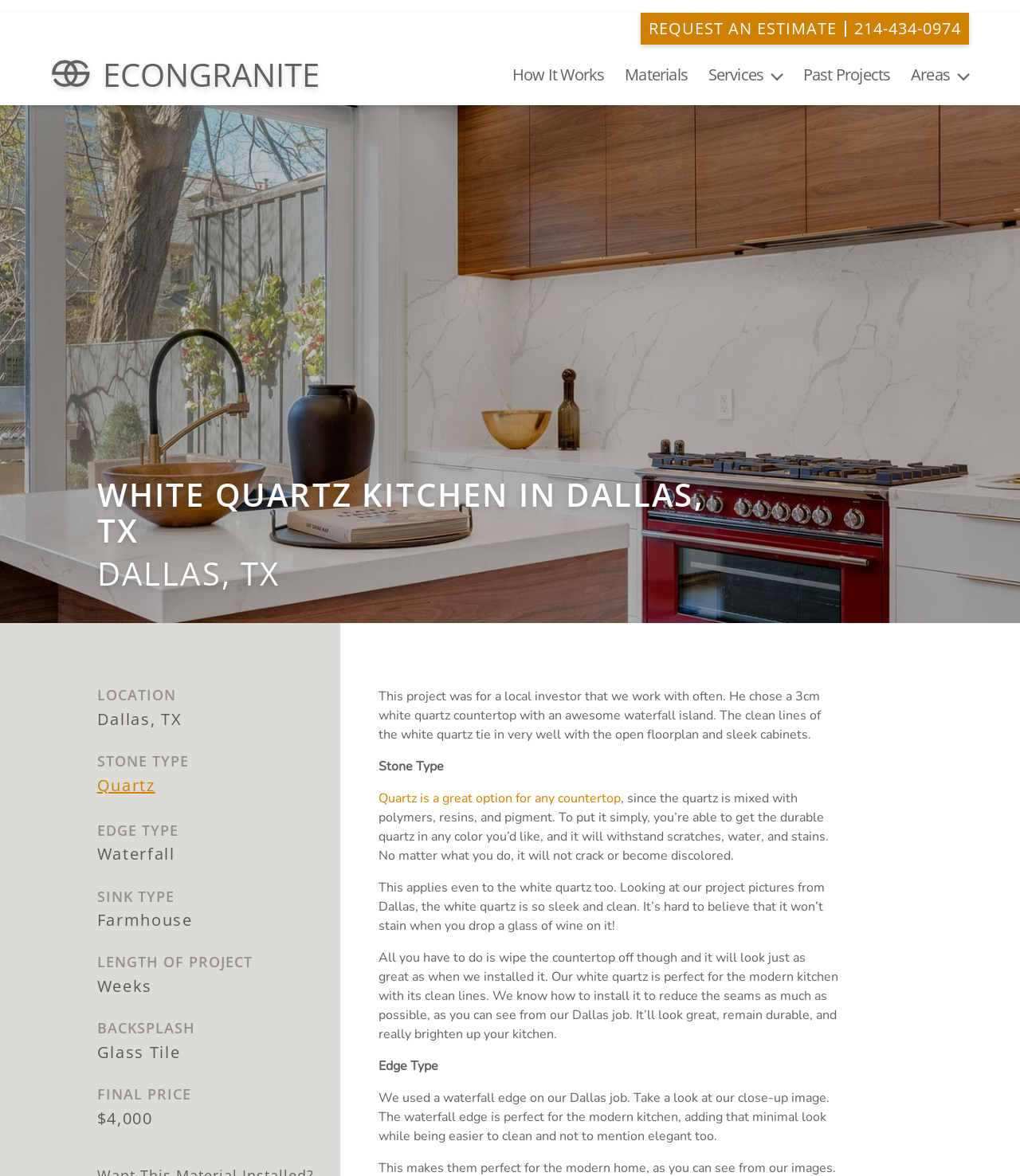What is the location of the kitchen project?
Give a single word or phrase answer based on the content of the image.

Dallas, TX